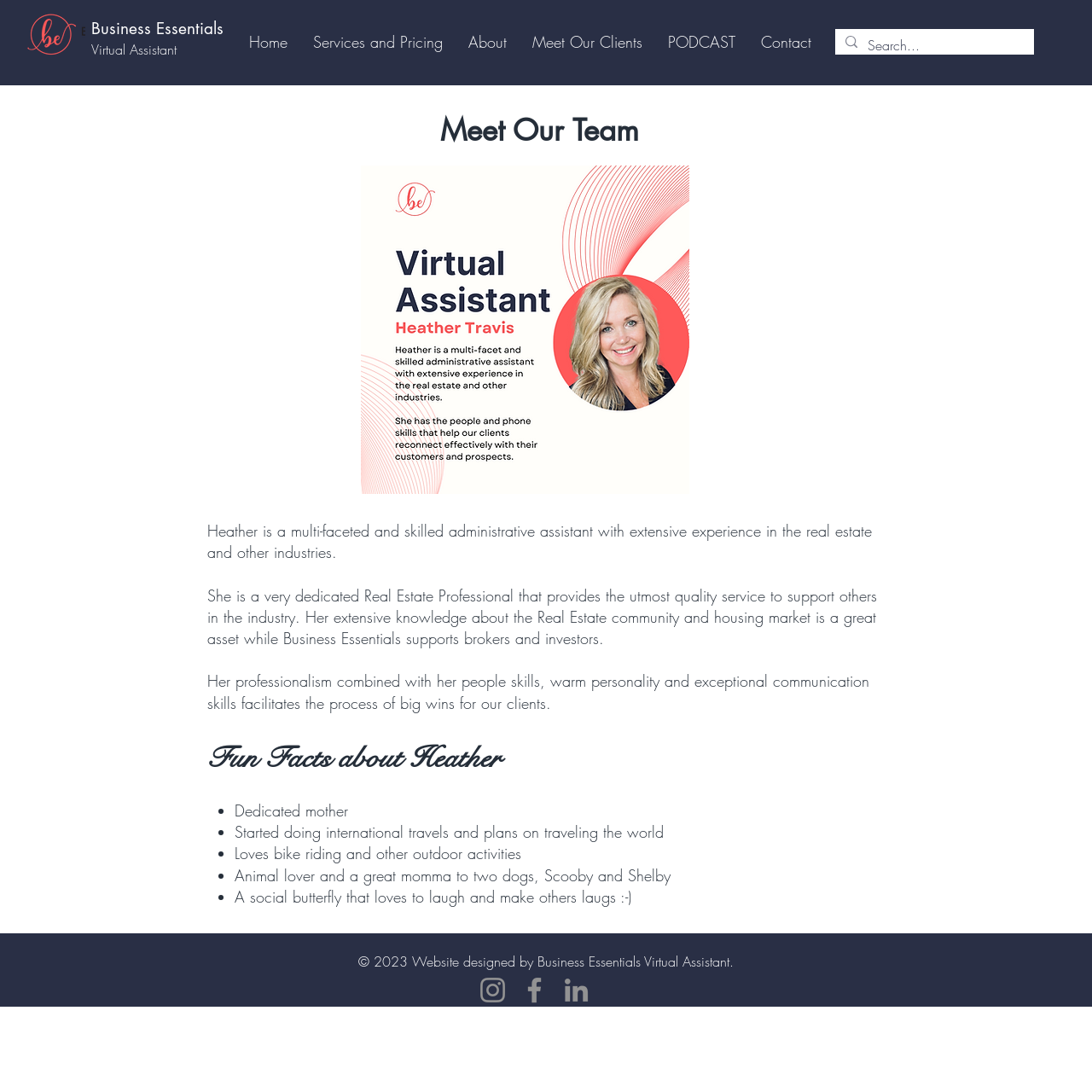Locate the bounding box coordinates of the element that needs to be clicked to carry out the instruction: "Click the 'Home' link". The coordinates should be given as four float numbers ranging from 0 to 1, i.e., [left, top, right, bottom].

[0.216, 0.026, 0.275, 0.051]